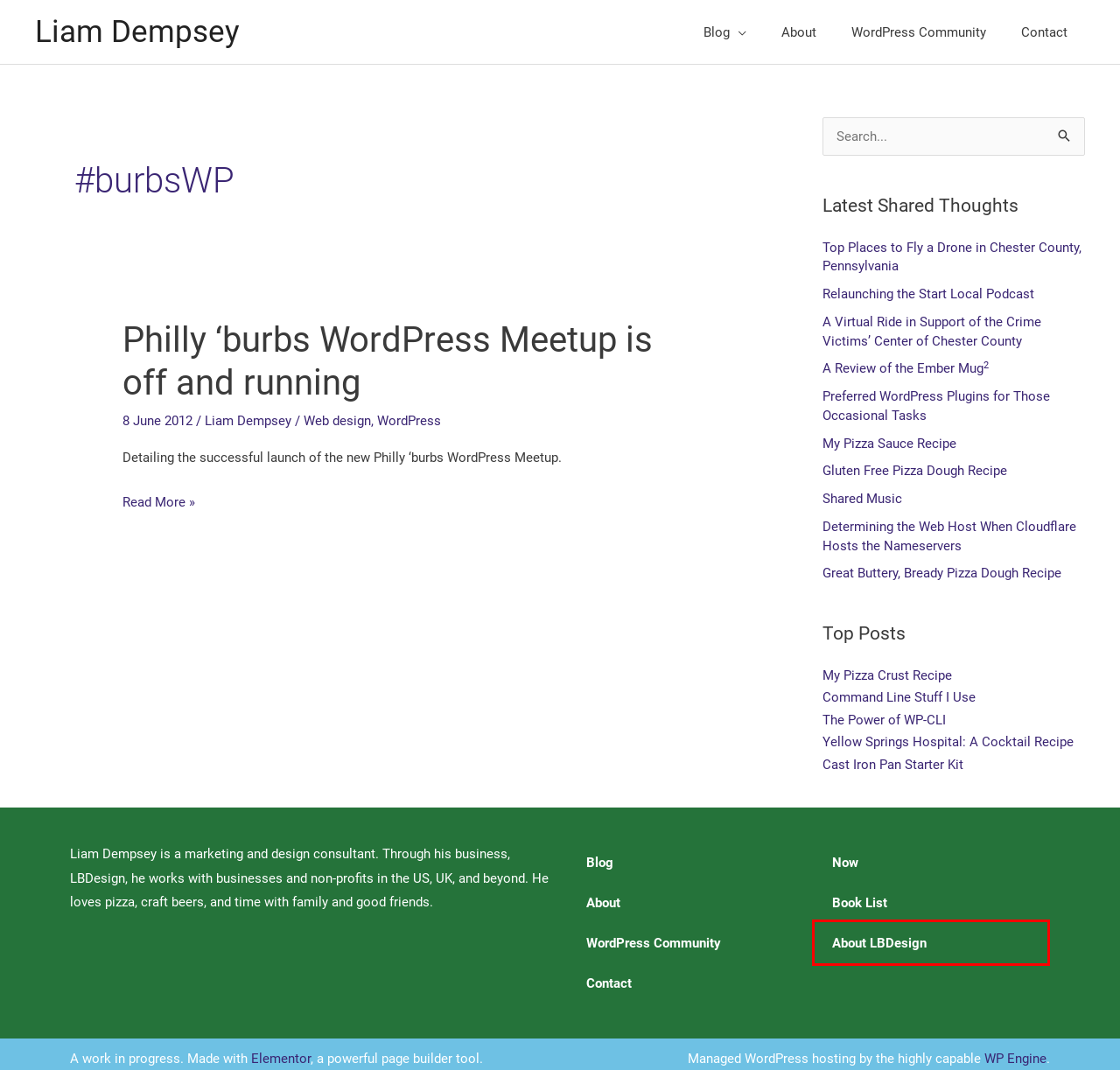You are presented with a screenshot of a webpage with a red bounding box. Select the webpage description that most closely matches the new webpage after clicking the element inside the red bounding box. The options are:
A. Now - Liam Dempsey
B. Gluten Free Pizza Dough Recipe - Liam Dempsey
C. WordPress Community Work - Liam Dempsey
D. Liam Dempsey, Author at Liam Dempsey
E. about LBDesign - Liam Dempsey
F. The Power of WP-CLI - Liam Dempsey
G. Contact Liam Dempsey - Yes, that Liam Dempsey
H. Relaunching the Start Local Podcast - Liam Dempsey

E